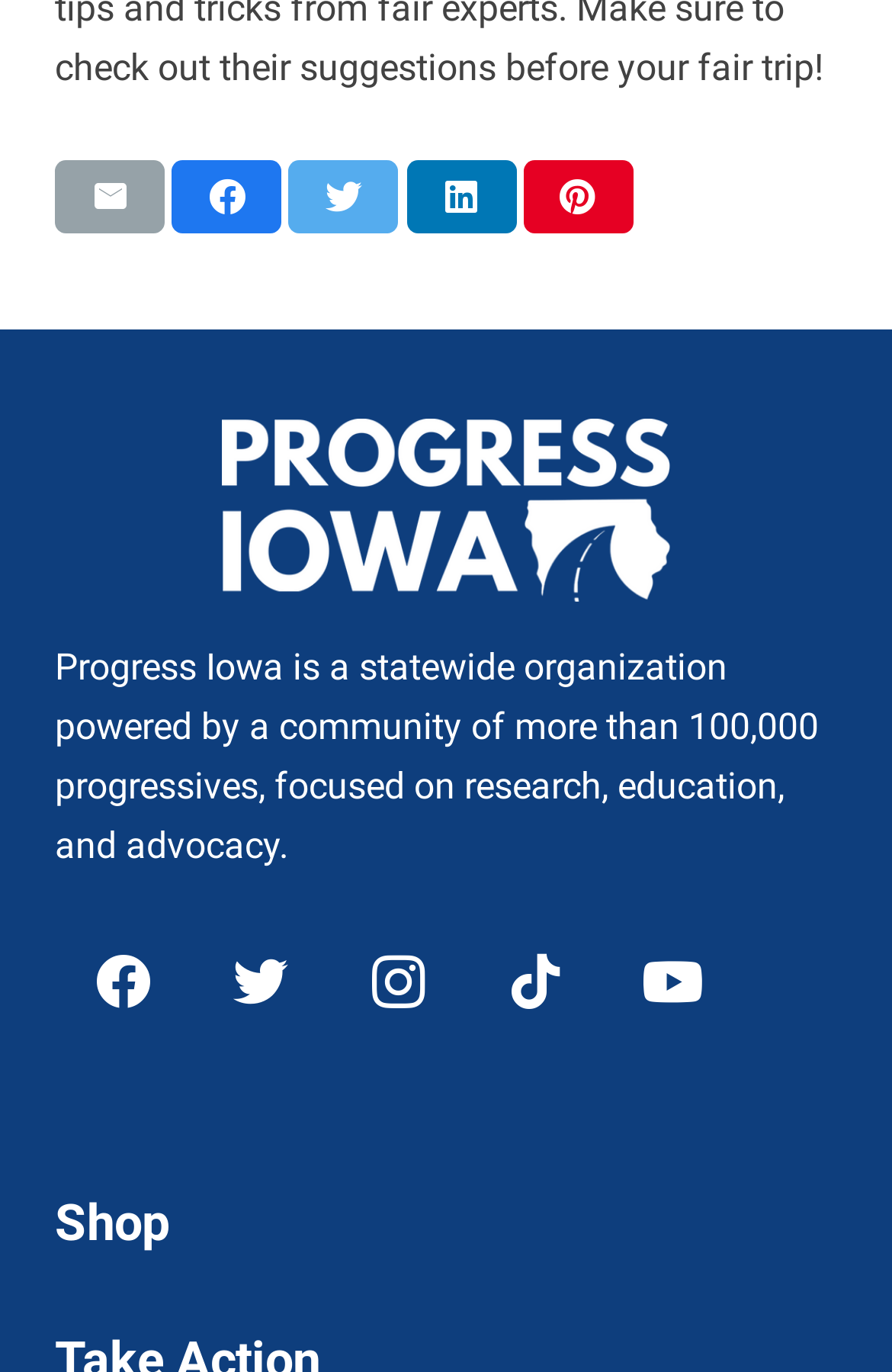Review the image closely and give a comprehensive answer to the question: How many ways can you share this page?

I counted the number of links with text 'Email this', 'Share this', 'Tweet this', and 'Pin this' that allow users to share the page.